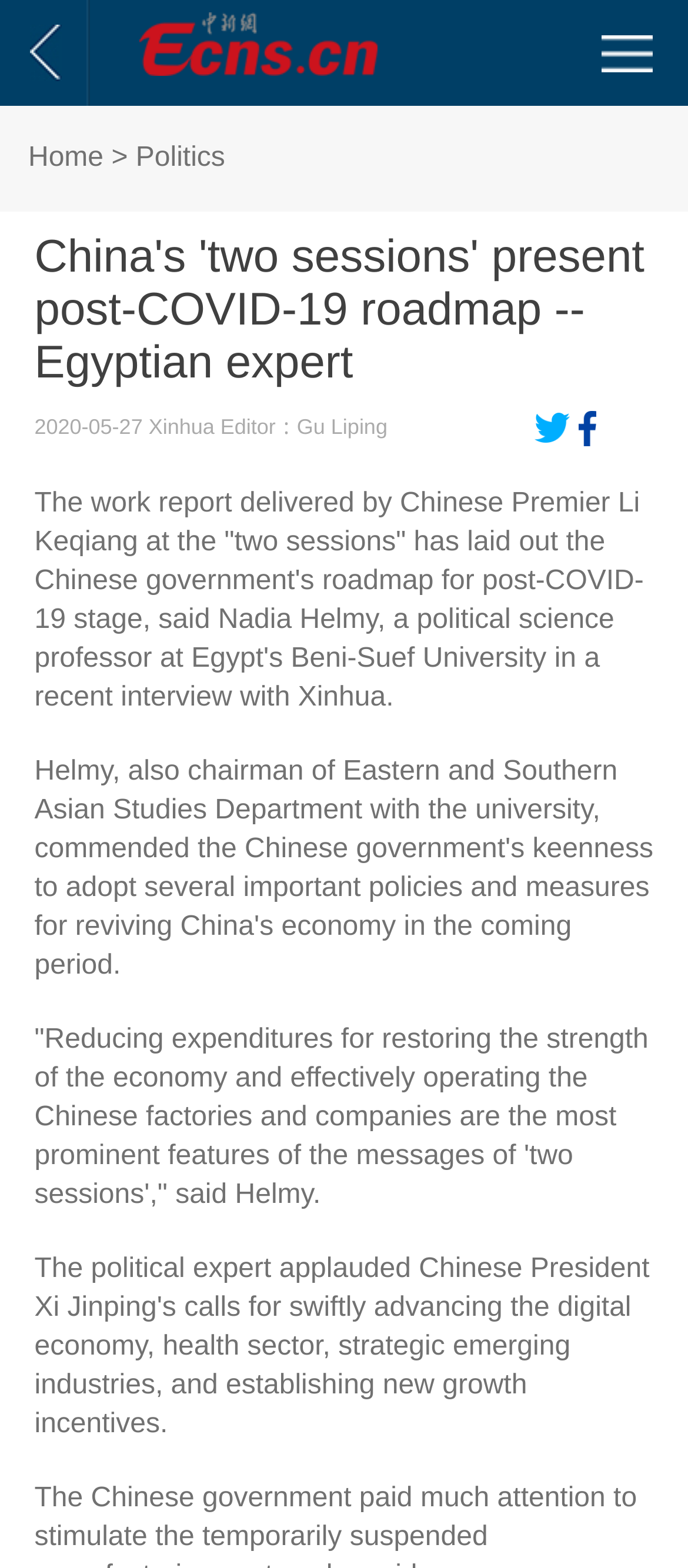Refer to the image and provide an in-depth answer to the question: 
What is the name of the Chinese Premier mentioned in the article?

I found the name of the Chinese Premier by reading the article content, specifically the sentence that mentions 'the work report delivered by Chinese Premier Li Keqiang'.